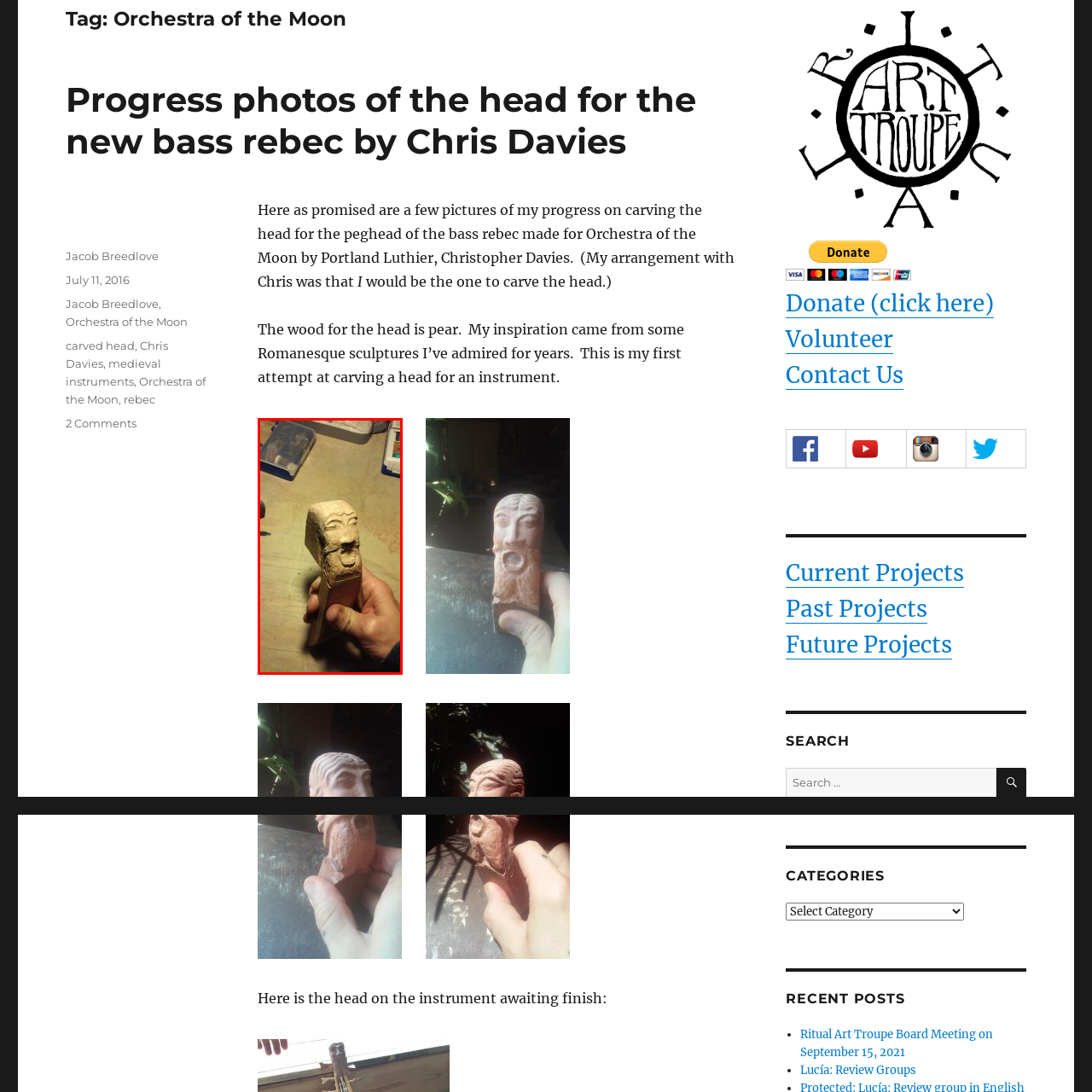Inspect the image outlined in red and answer succinctly: What is the setting of the image?

A workshop